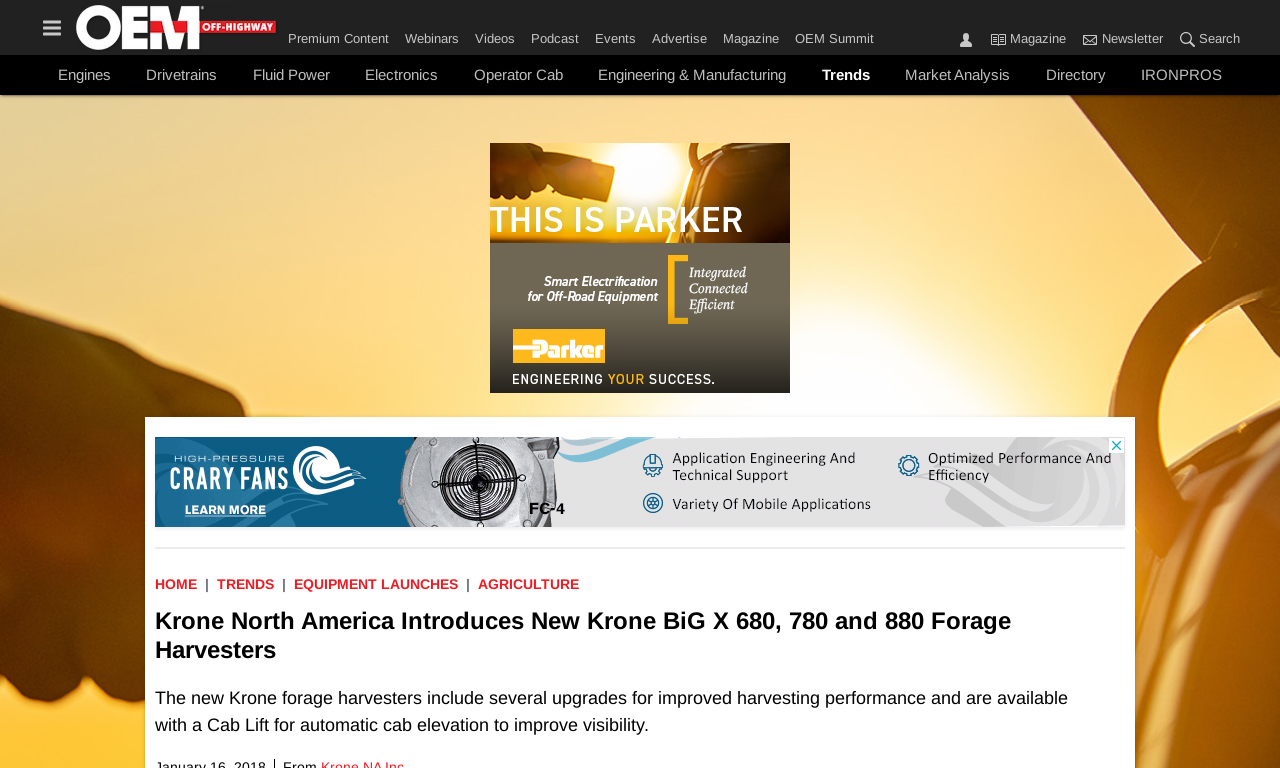Given the webpage screenshot and the description, determine the bounding box coordinates (top-left x, top-left y, bottom-right x, bottom-right y) that define the location of the UI element matching this description: Directory

[0.809, 0.082, 0.871, 0.113]